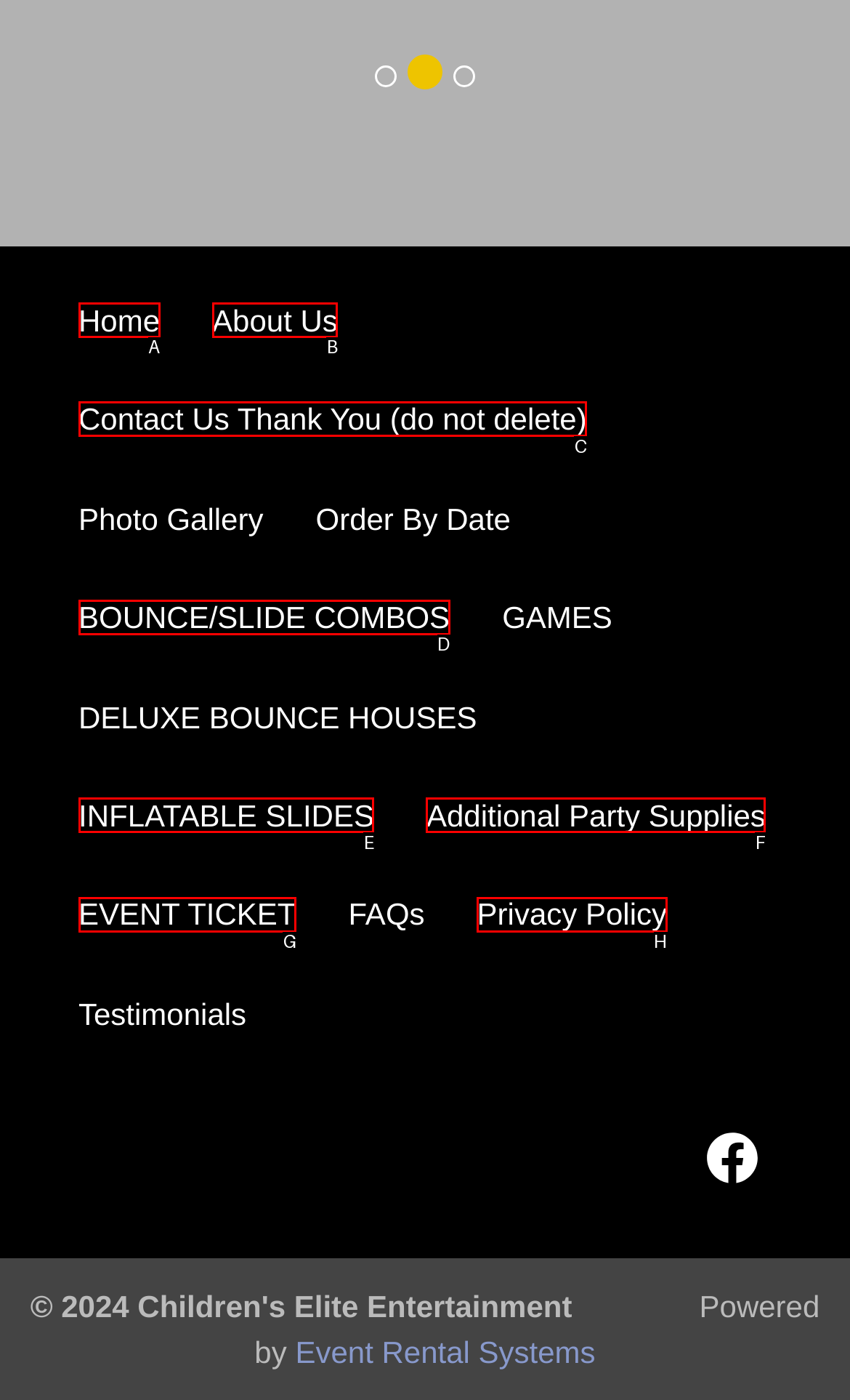With the provided description: BOUNCE/SLIDE COMBOS, select the most suitable HTML element. Respond with the letter of the selected option.

D